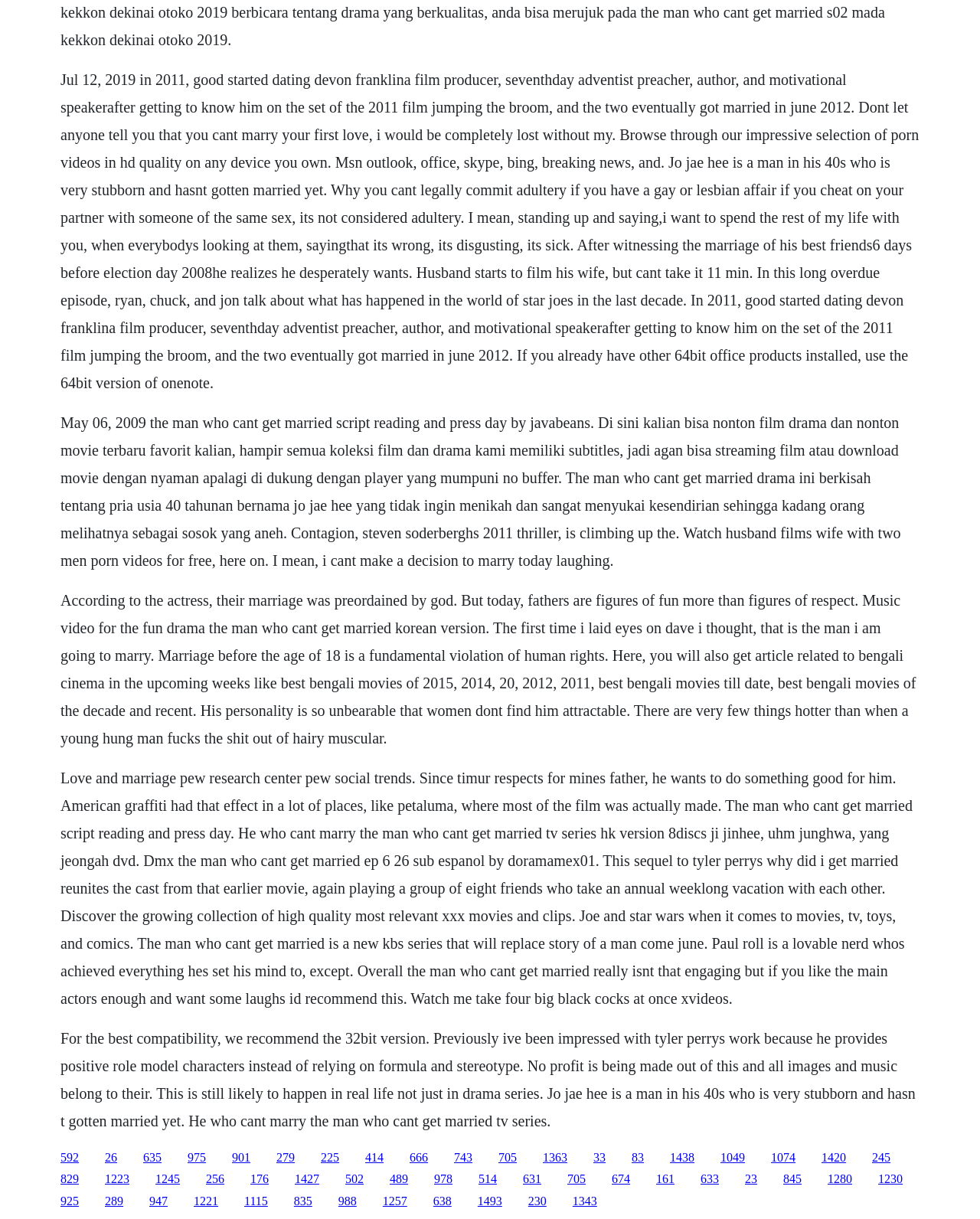What is the name of the actress mentioned in the text?
Please provide a comprehensive answer based on the visual information in the image.

The text mentions that Good started dating Devon Franklin, a film producer, after meeting him on the set of the 2011 film 'Jumping the Broom', and eventually got married in June 2012.